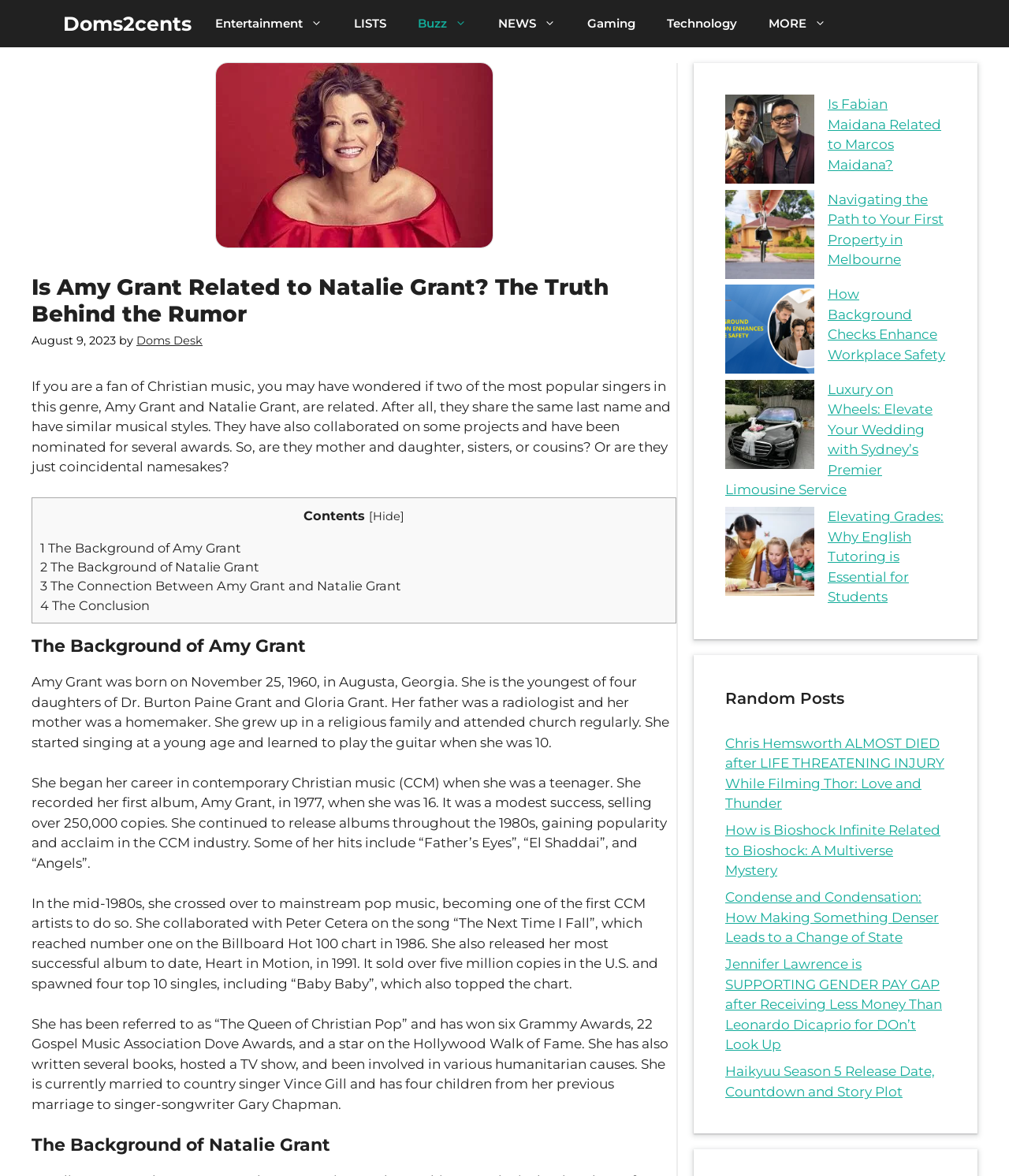Extract the main heading from the webpage content.

Is Amy Grant Related to Natalie Grant? The Truth Behind the Rumor